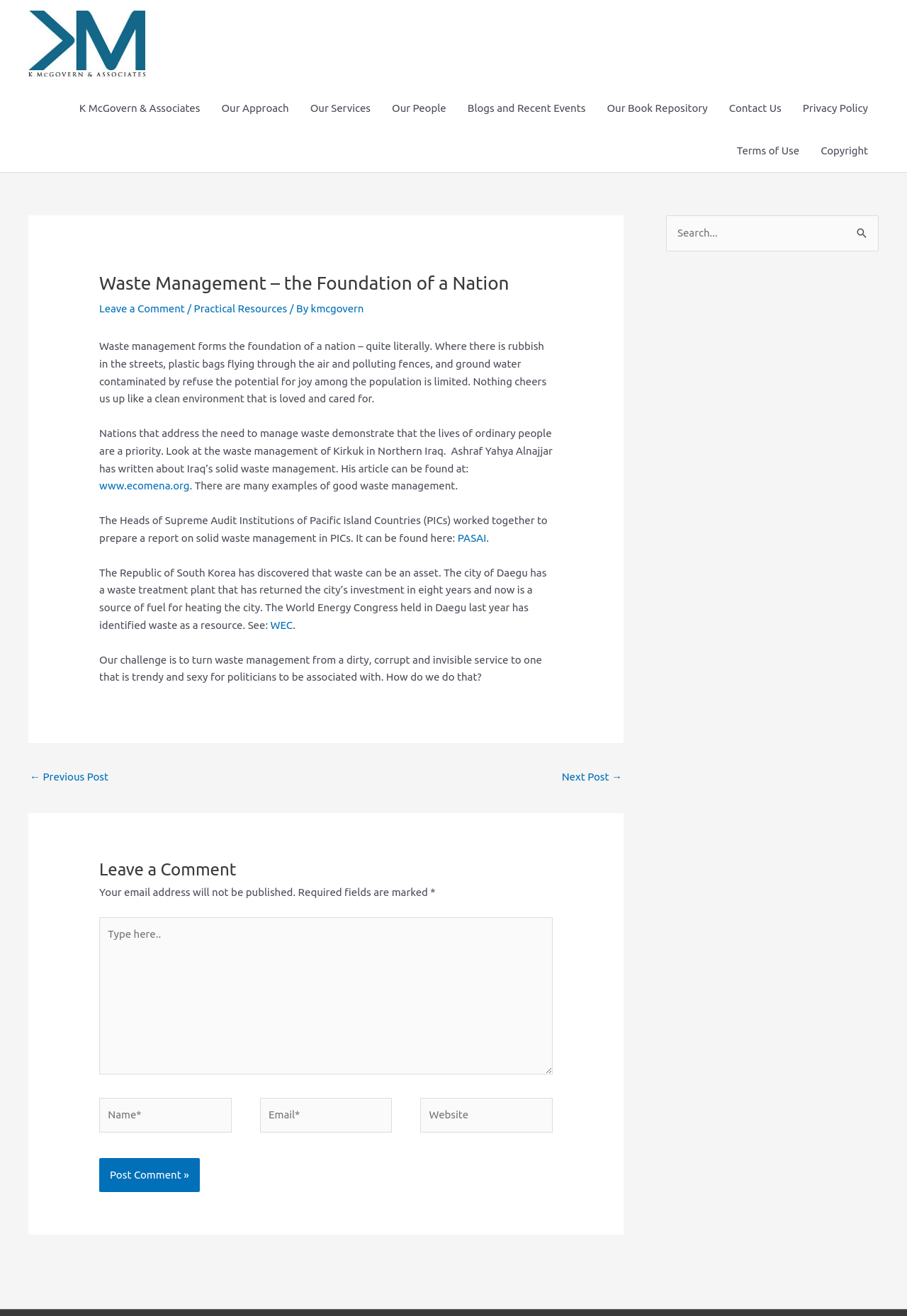Please give a succinct answer using a single word or phrase:
What is the function of the 'Search' button?

To search the website